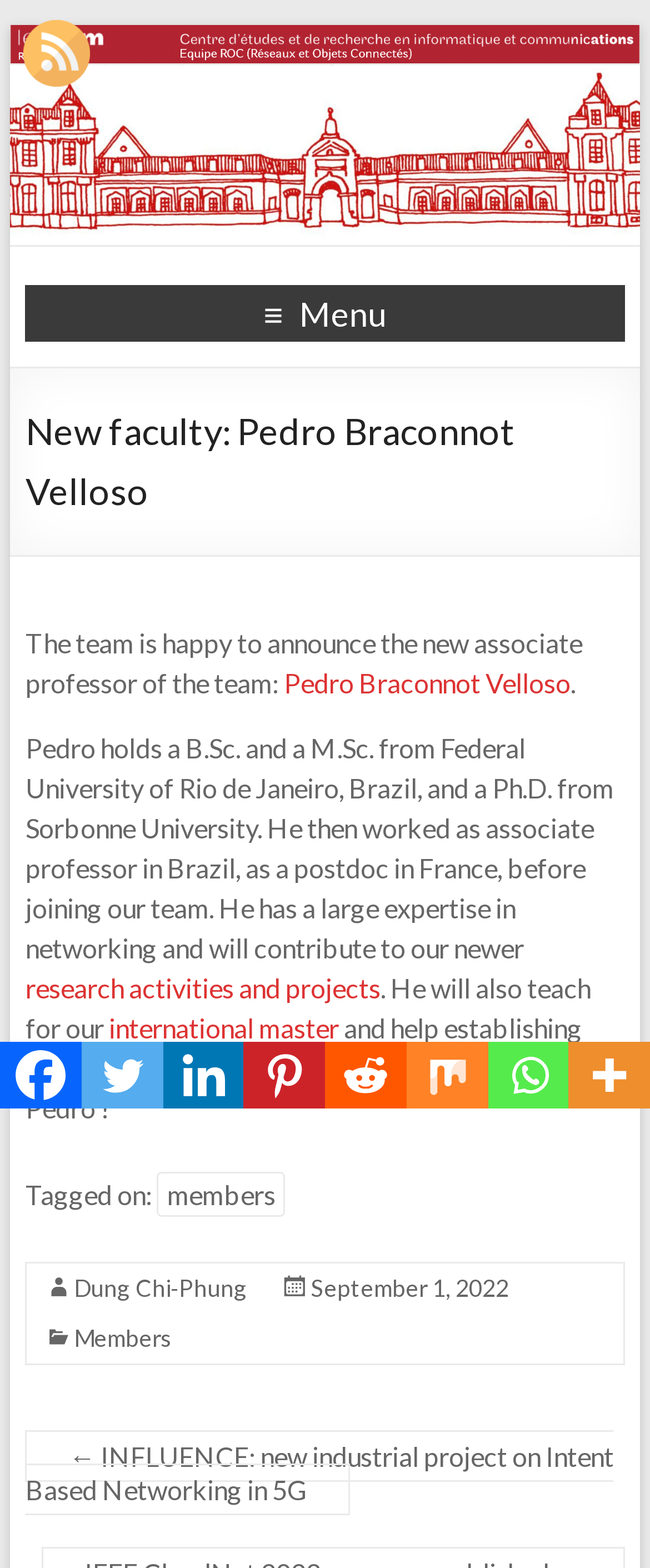What is Pedro going to teach?
Provide a detailed and well-explained answer to the question.

The answer can be found in the article section of the webpage, where it is stated 'He will also teach for our international master'.